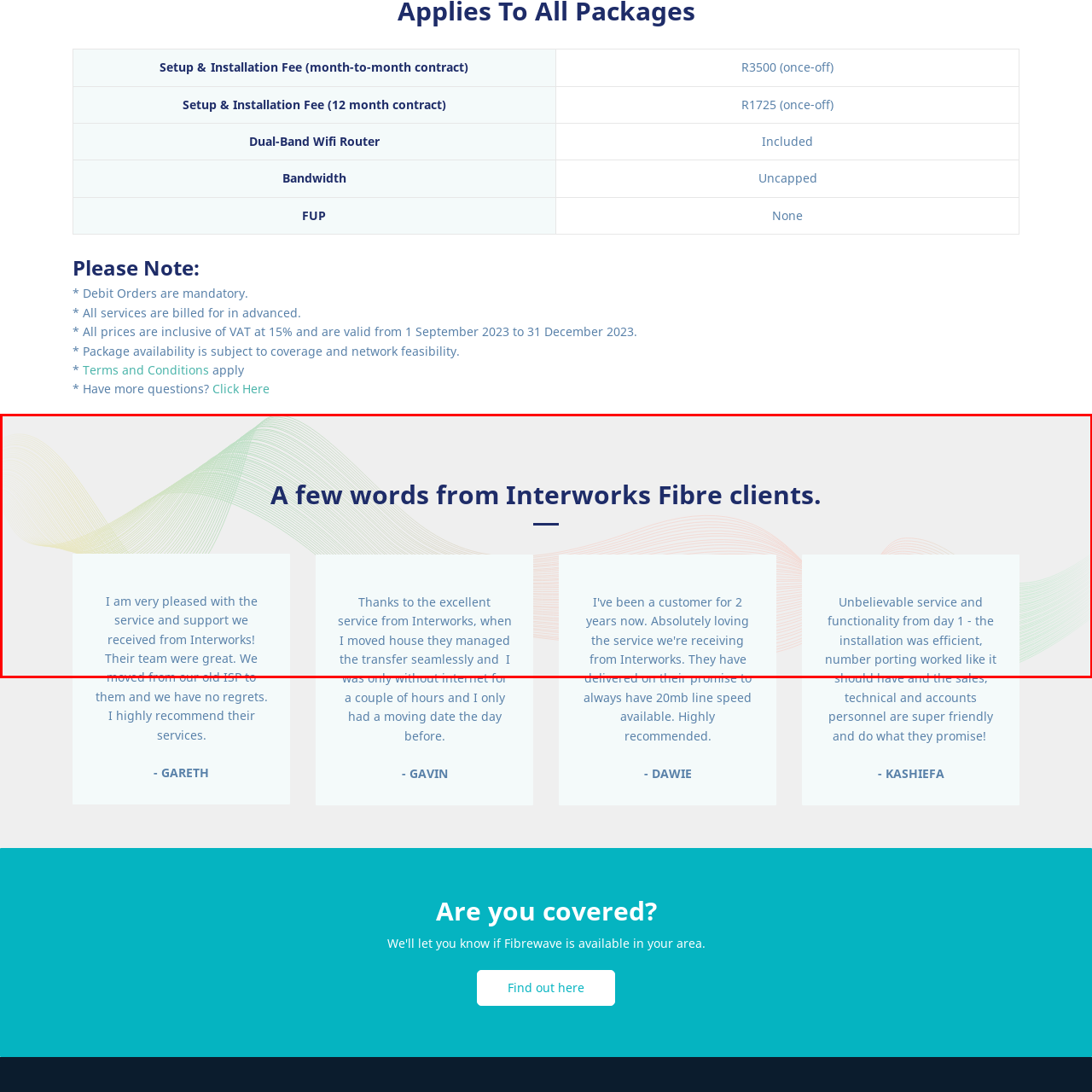Look at the image within the red outlined box, What is the main purpose of the image? Provide a one-word or brief phrase answer.

To showcase client testimonials